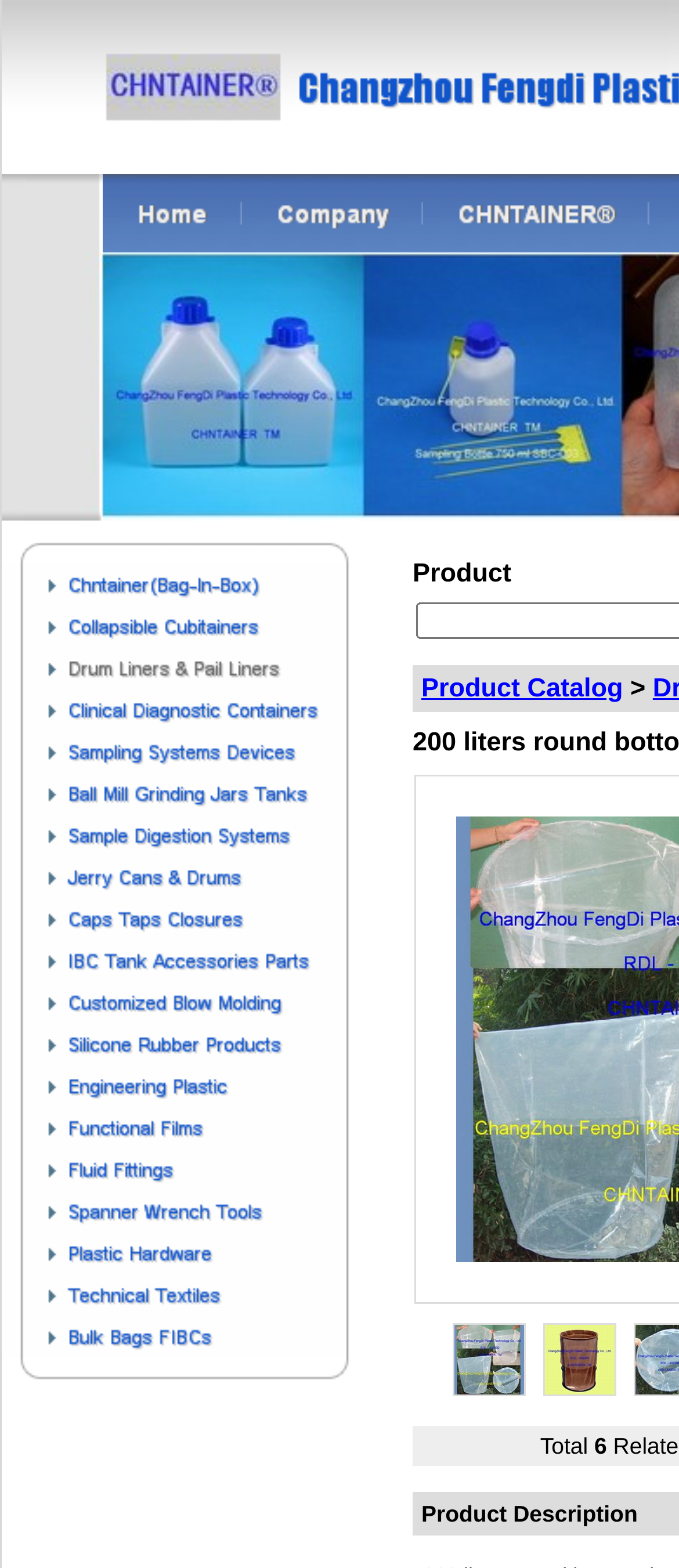What is the last product category listed?
Please elaborate on the answer to the question with detailed information.

I looked at the table on the webpage and found that the last row has a gridcell with the text 'Spanner Wrench Tools' which is a link, so it's the last product category listed.